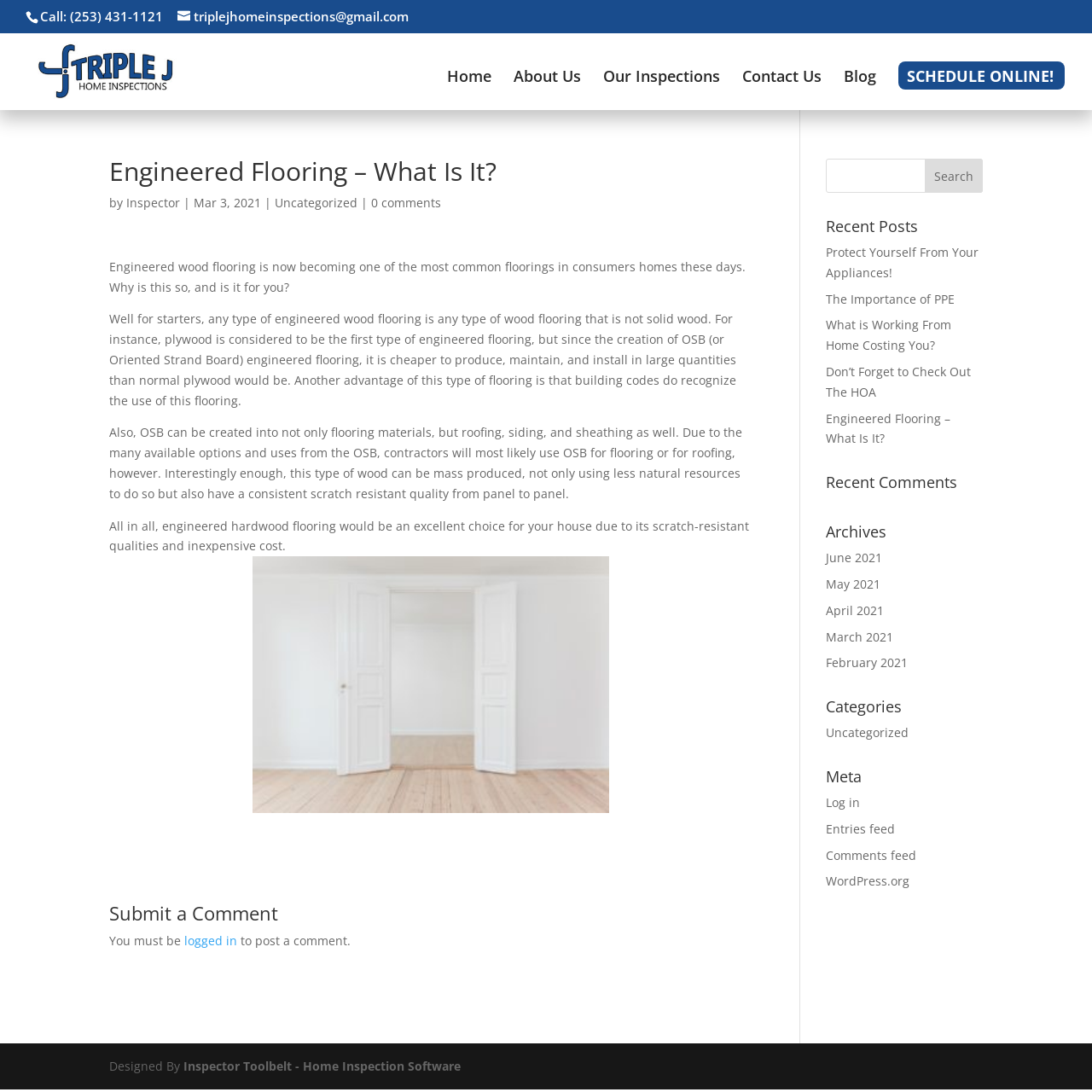Refer to the element description 0 comments and identify the corresponding bounding box in the screenshot. Format the coordinates as (top-left x, top-left y, bottom-right x, bottom-right y) with values in the range of 0 to 1.

[0.34, 0.178, 0.404, 0.193]